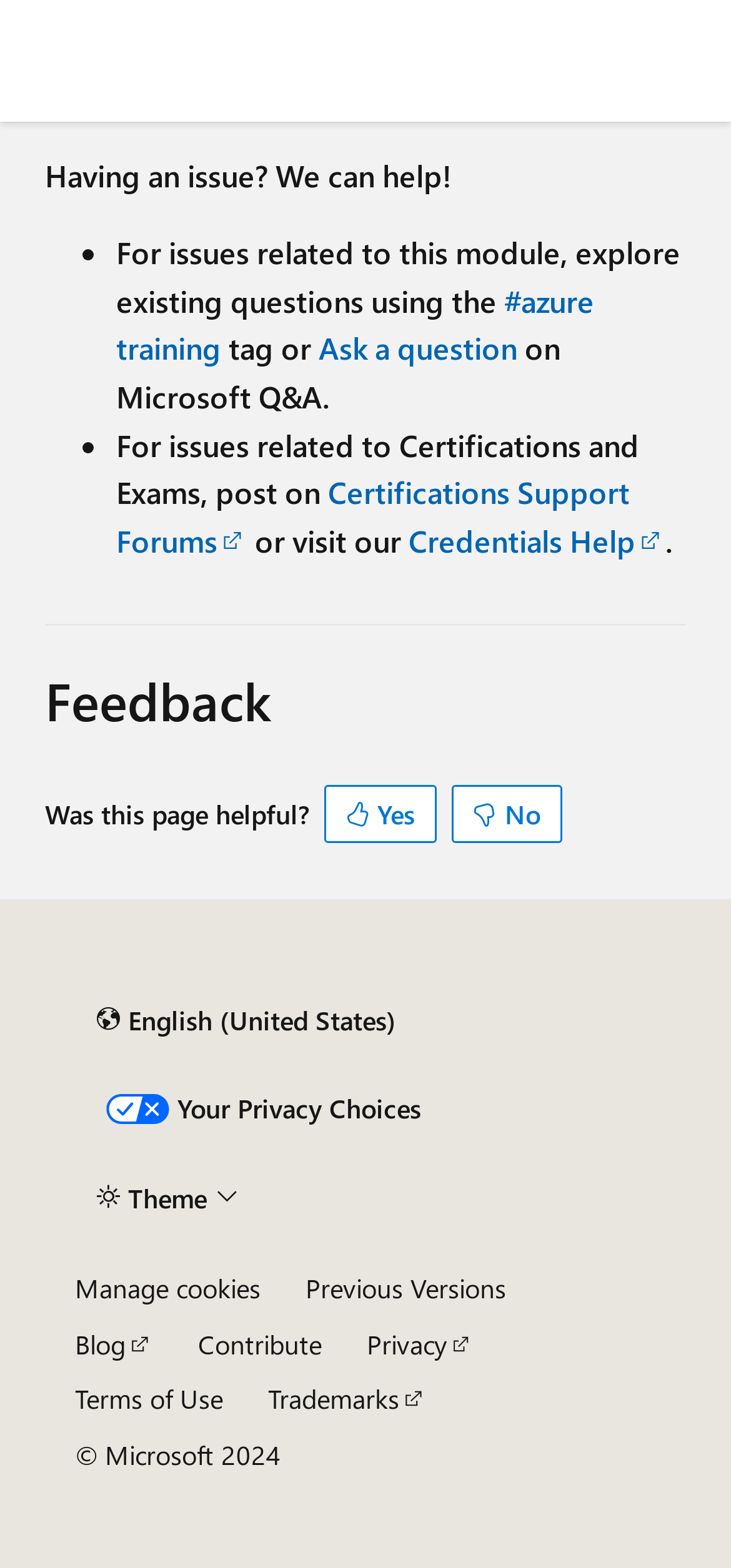For the given element description Ask a question, determine the bounding box coordinates of the UI element. The coordinates should follow the format (top-left x, top-left y, bottom-right x, bottom-right y) and be within the range of 0 to 1.

[0.436, 0.21, 0.708, 0.235]